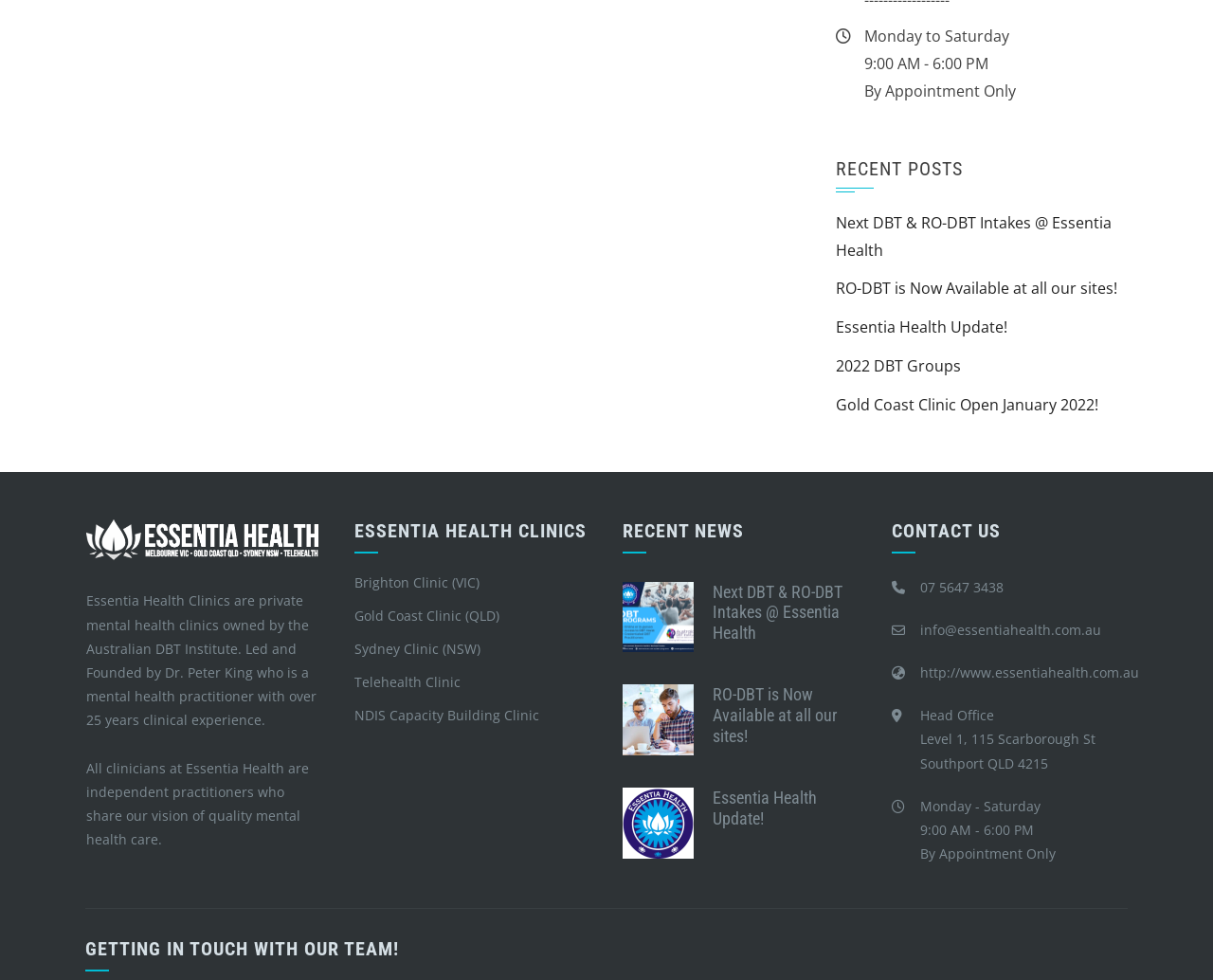Pinpoint the bounding box coordinates of the clickable element to carry out the following instruction: "Get in touch with the team."

[0.07, 0.957, 0.93, 0.98]